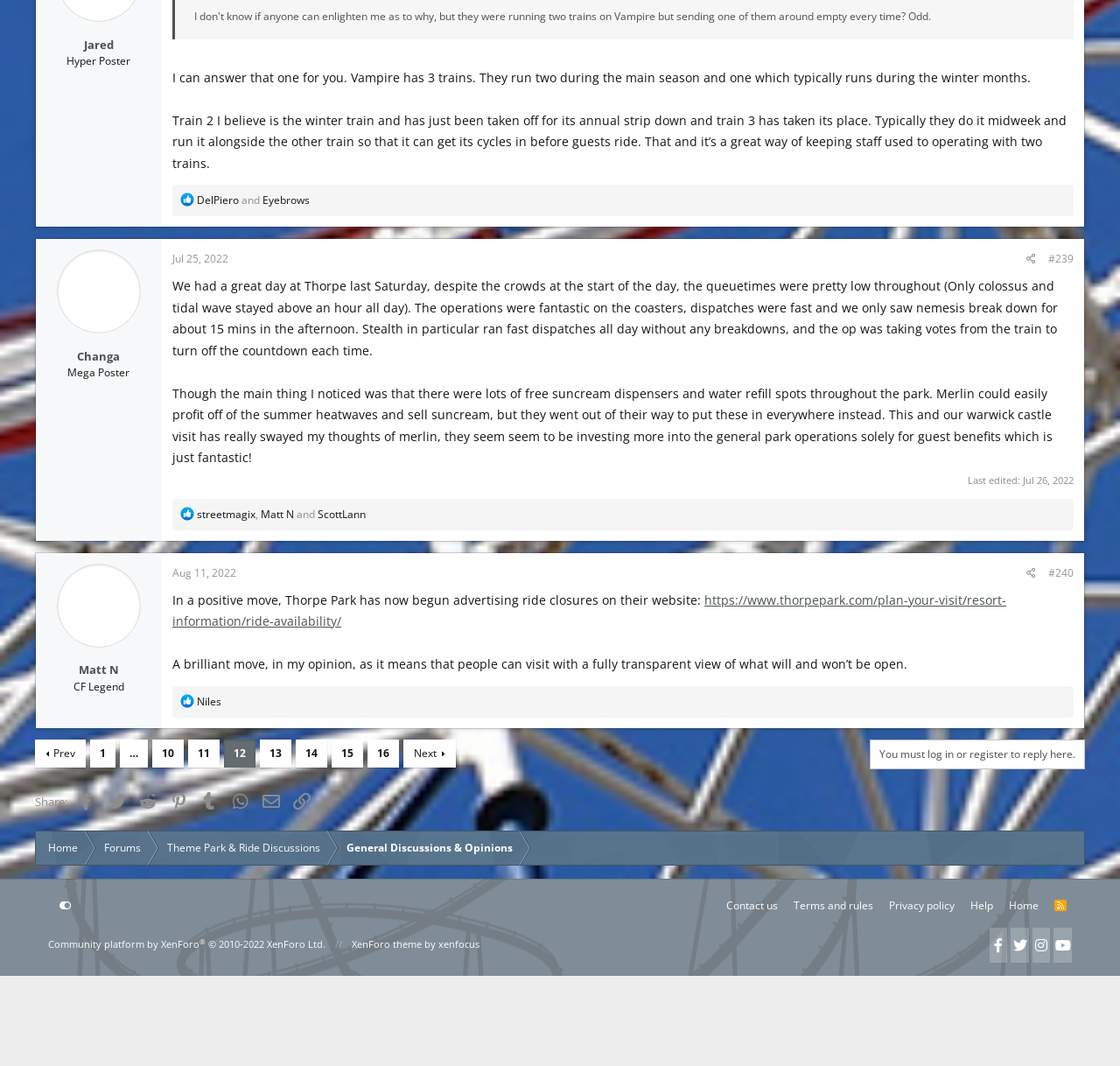Determine the bounding box for the described UI element: "Next".

[0.36, 0.693, 0.407, 0.72]